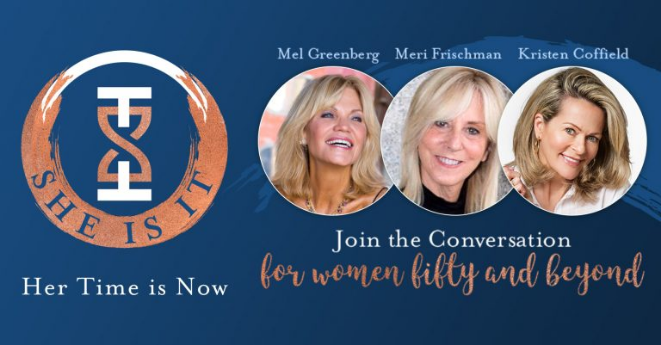Respond to the following question with a brief word or phrase:
What are the dominant colors in the background of the design?

Deep blue and orange